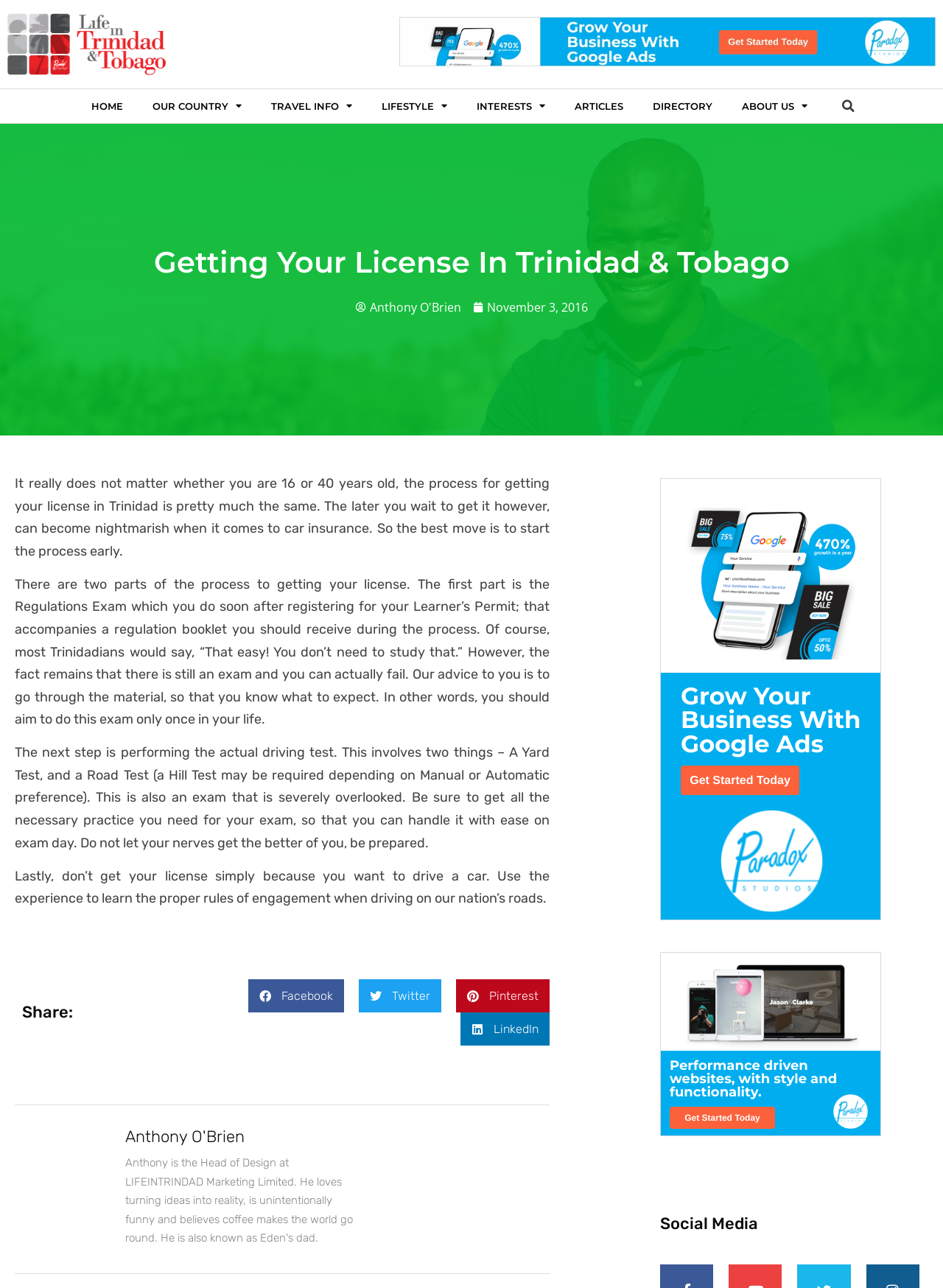Pinpoint the bounding box coordinates of the clickable area needed to execute the instruction: "View the picture of Anthony O'Brien". The coordinates should be specified as four float numbers between 0 and 1, i.e., [left, top, right, bottom].

[0.016, 0.871, 0.094, 0.928]